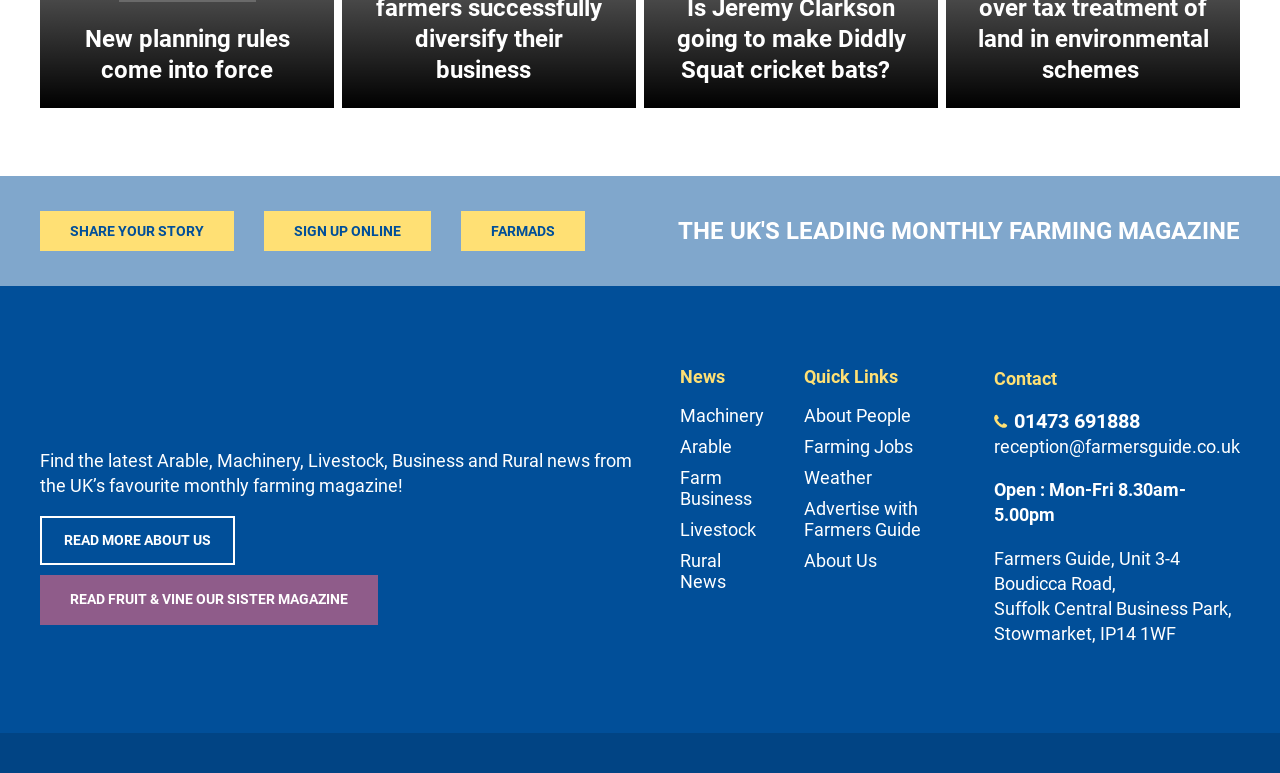Determine the bounding box coordinates for the element that should be clicked to follow this instruction: "Share your story". The coordinates should be given as four float numbers between 0 and 1, in the format [left, top, right, bottom].

[0.031, 0.273, 0.183, 0.324]